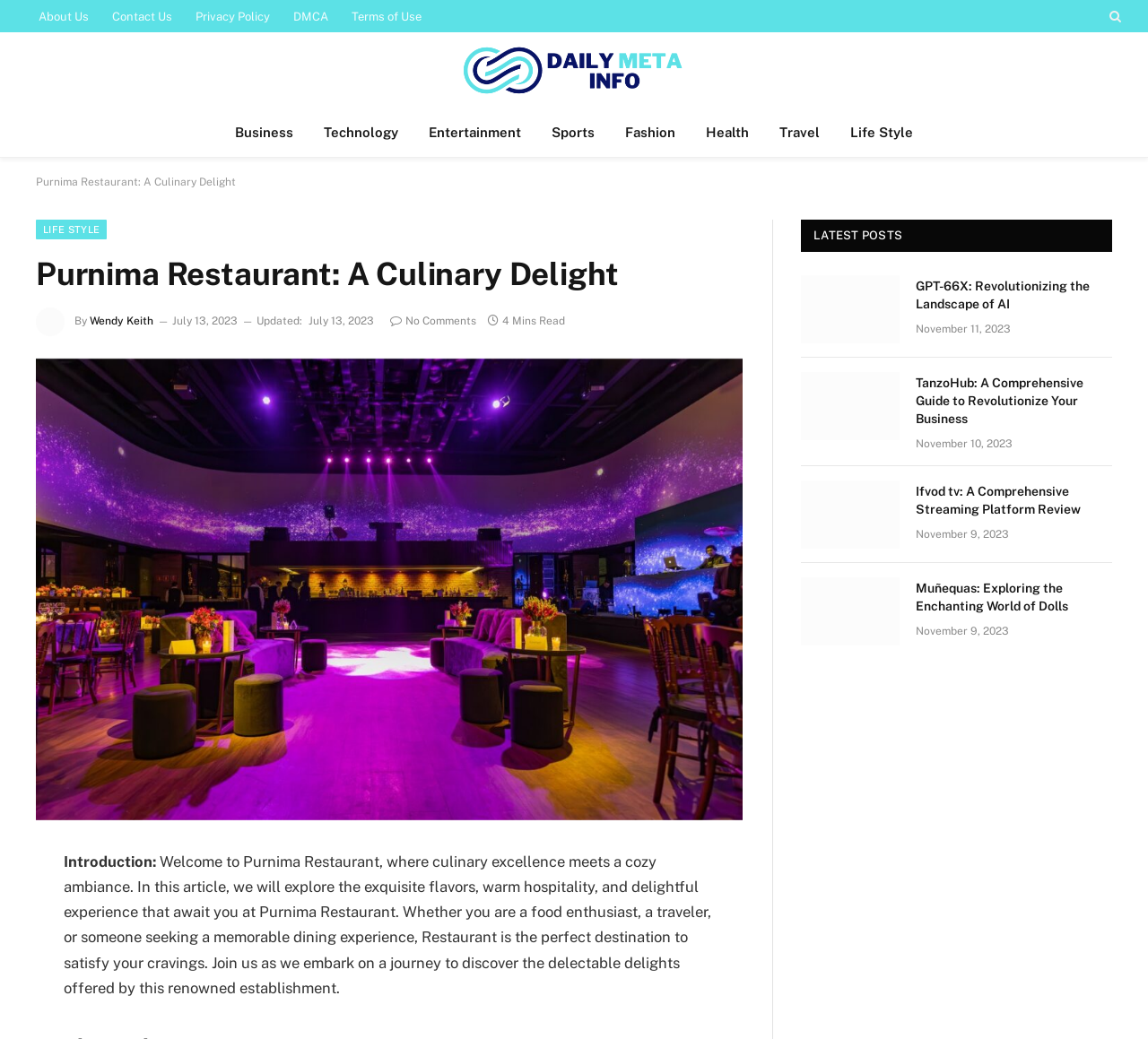Please determine the primary heading and provide its text.

Purnima Restaurant: A Culinary Delight